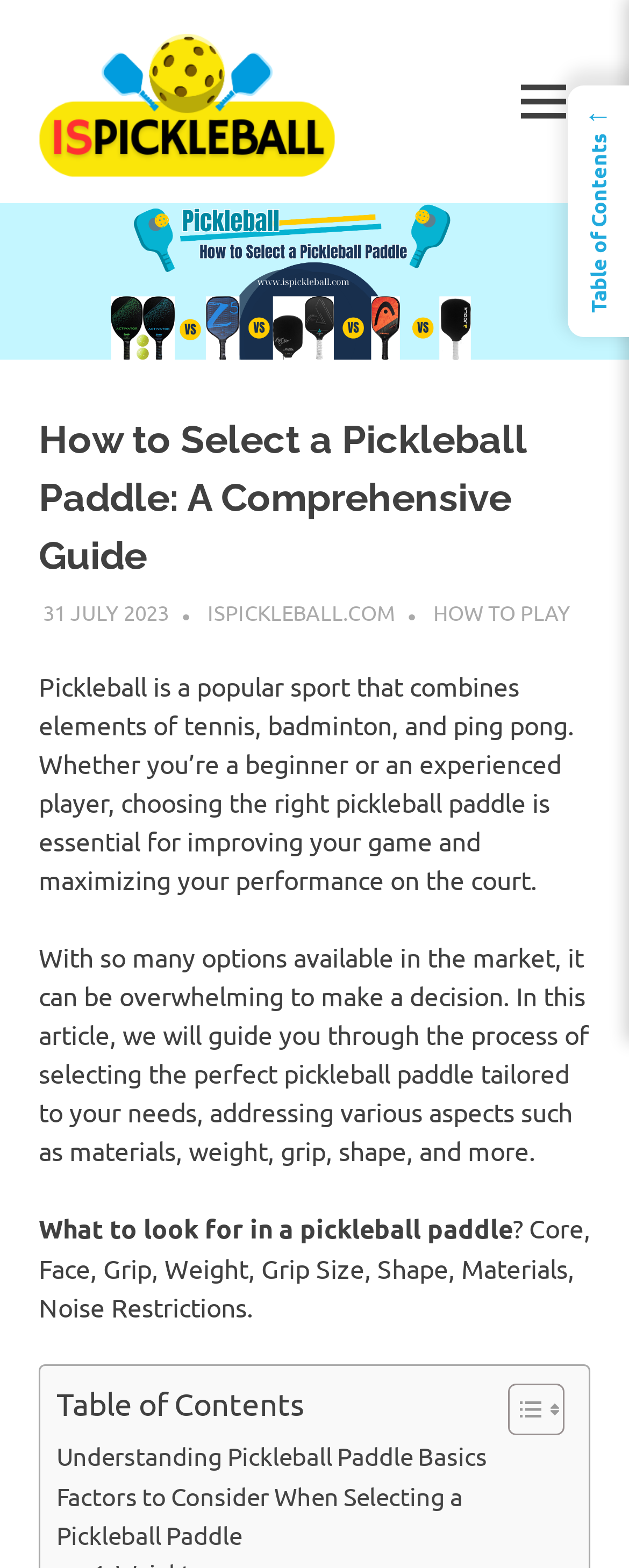Point out the bounding box coordinates of the section to click in order to follow this instruction: "Go to Understanding Pickleball Paddle Basics".

[0.09, 0.917, 0.774, 0.942]